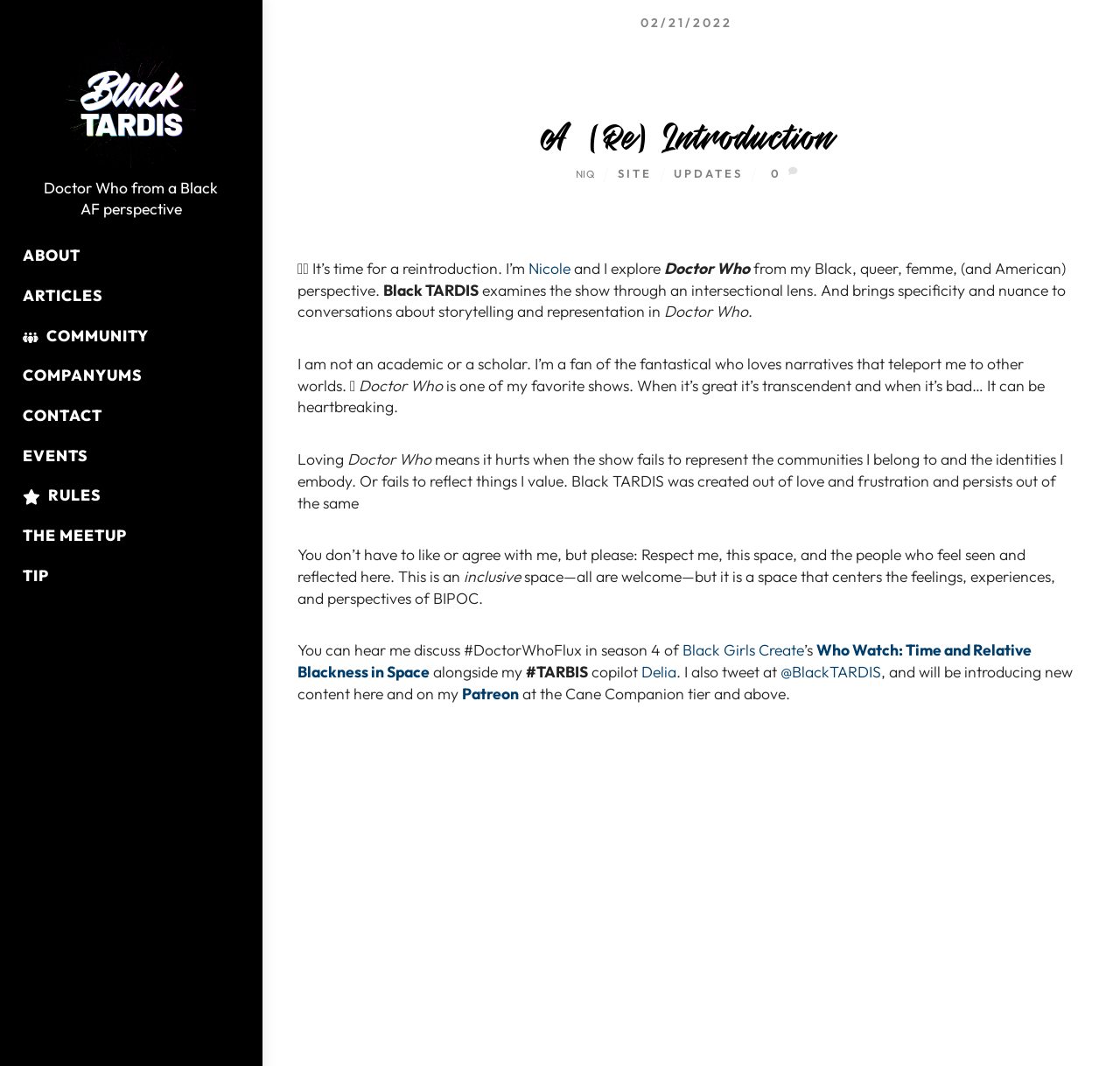Please specify the bounding box coordinates of the clickable region to carry out the following instruction: "Visit the Black TARDIS website". The coordinates should be four float numbers between 0 and 1, in the format [left, top, right, bottom].

[0.059, 0.036, 0.176, 0.159]